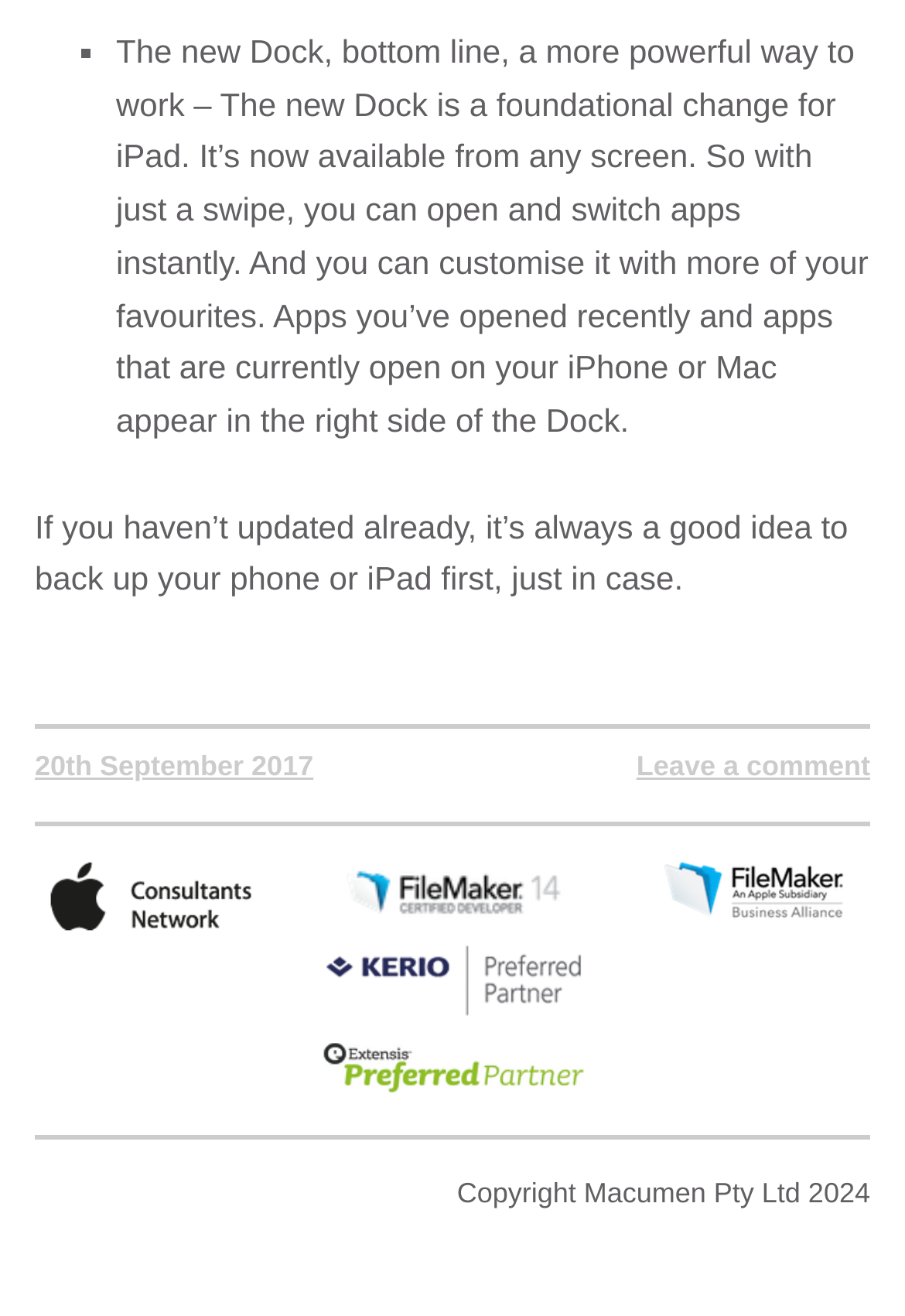Bounding box coordinates are specified in the format (top-left x, top-left y, bottom-right x, bottom-right y). All values are floating point numbers bounded between 0 and 1. Please provide the bounding box coordinate of the region this sentence describes: title="Extensis"

[0.038, 0.778, 0.962, 0.845]